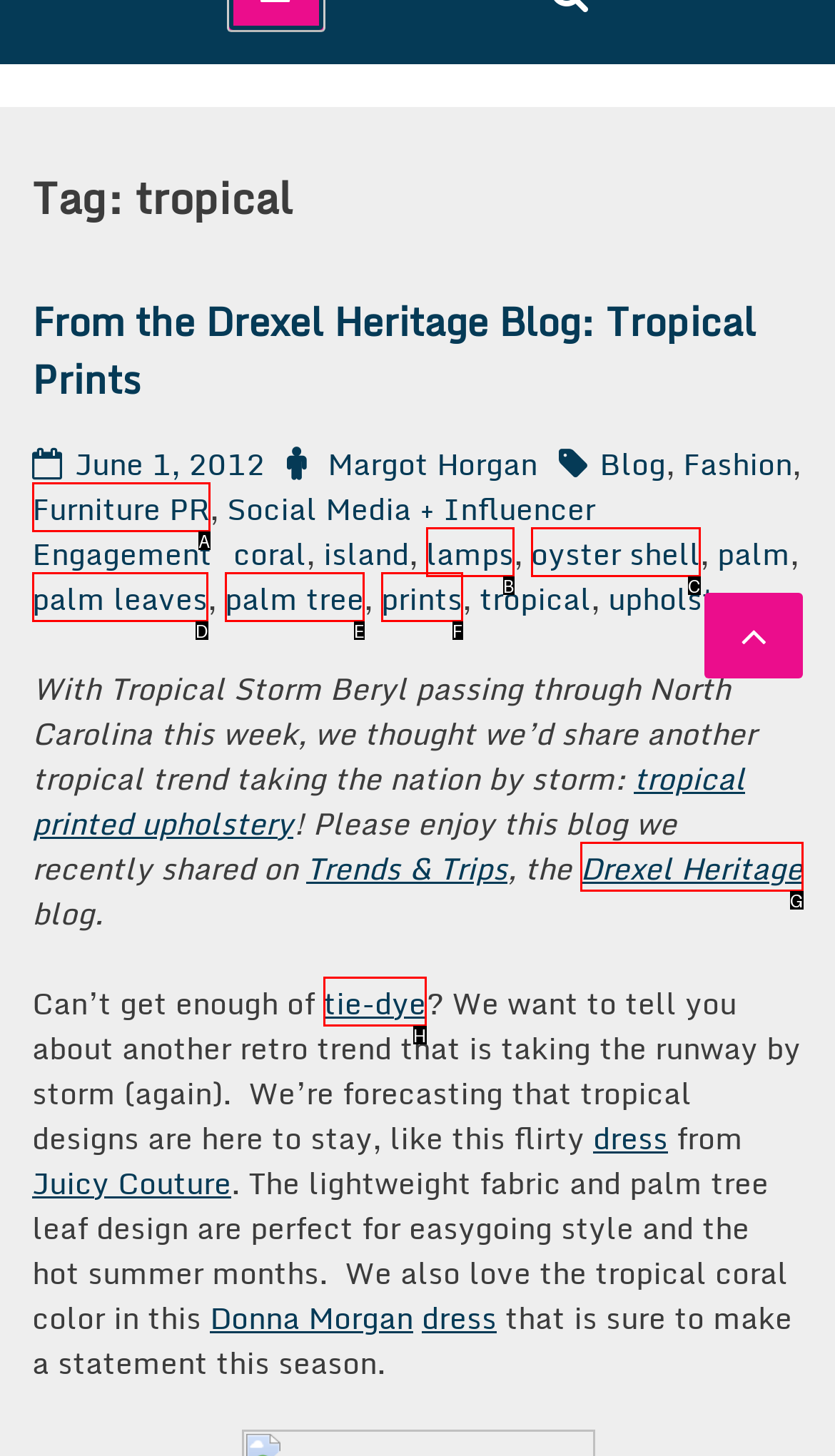Select the letter of the option that corresponds to: Menu
Provide the letter from the given options.

None